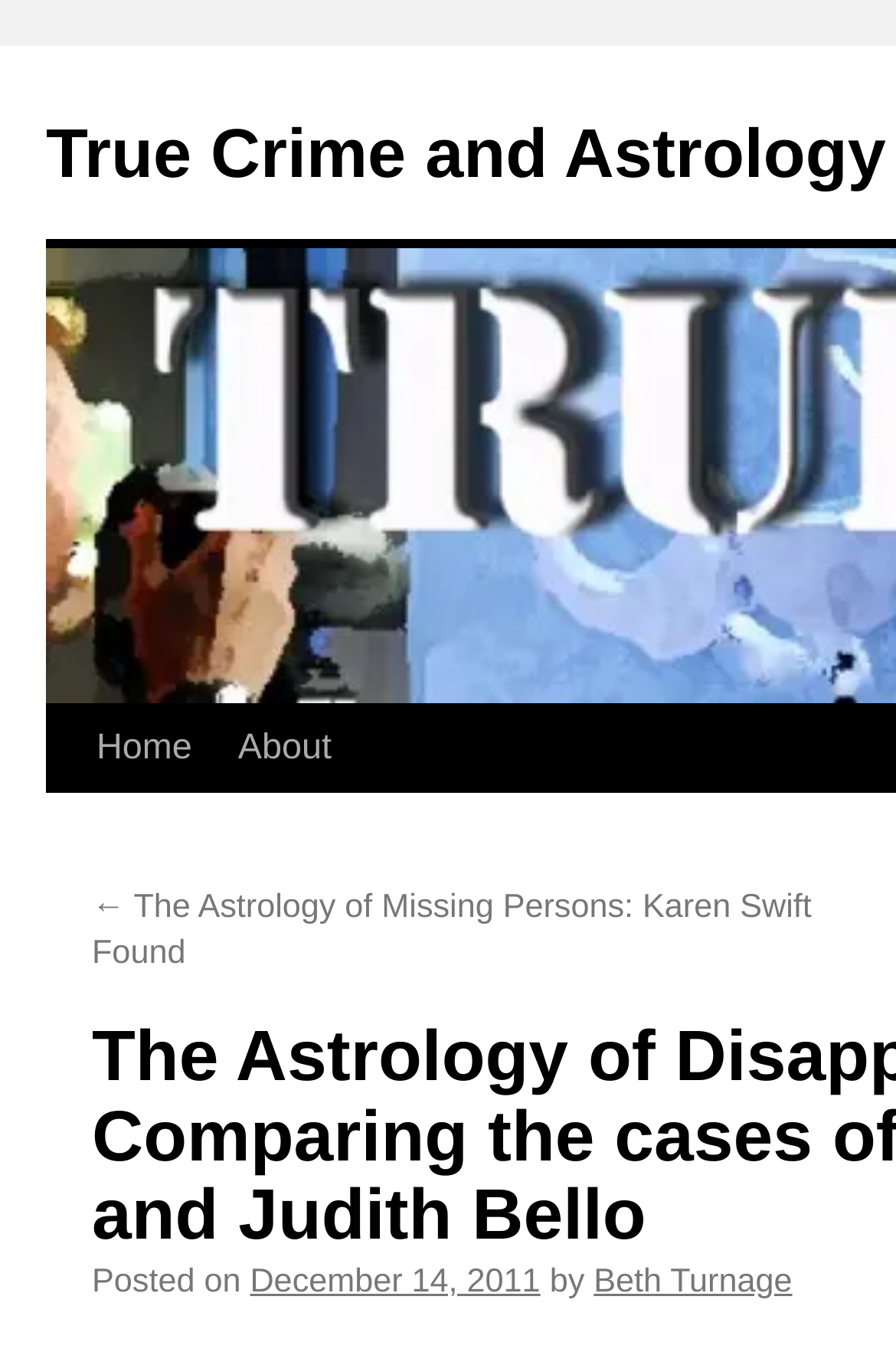Using the element description: "About", determine the bounding box coordinates. The coordinates should be in the format [left, top, right, bottom], with values between 0 and 1.

[0.222, 0.522, 0.361, 0.586]